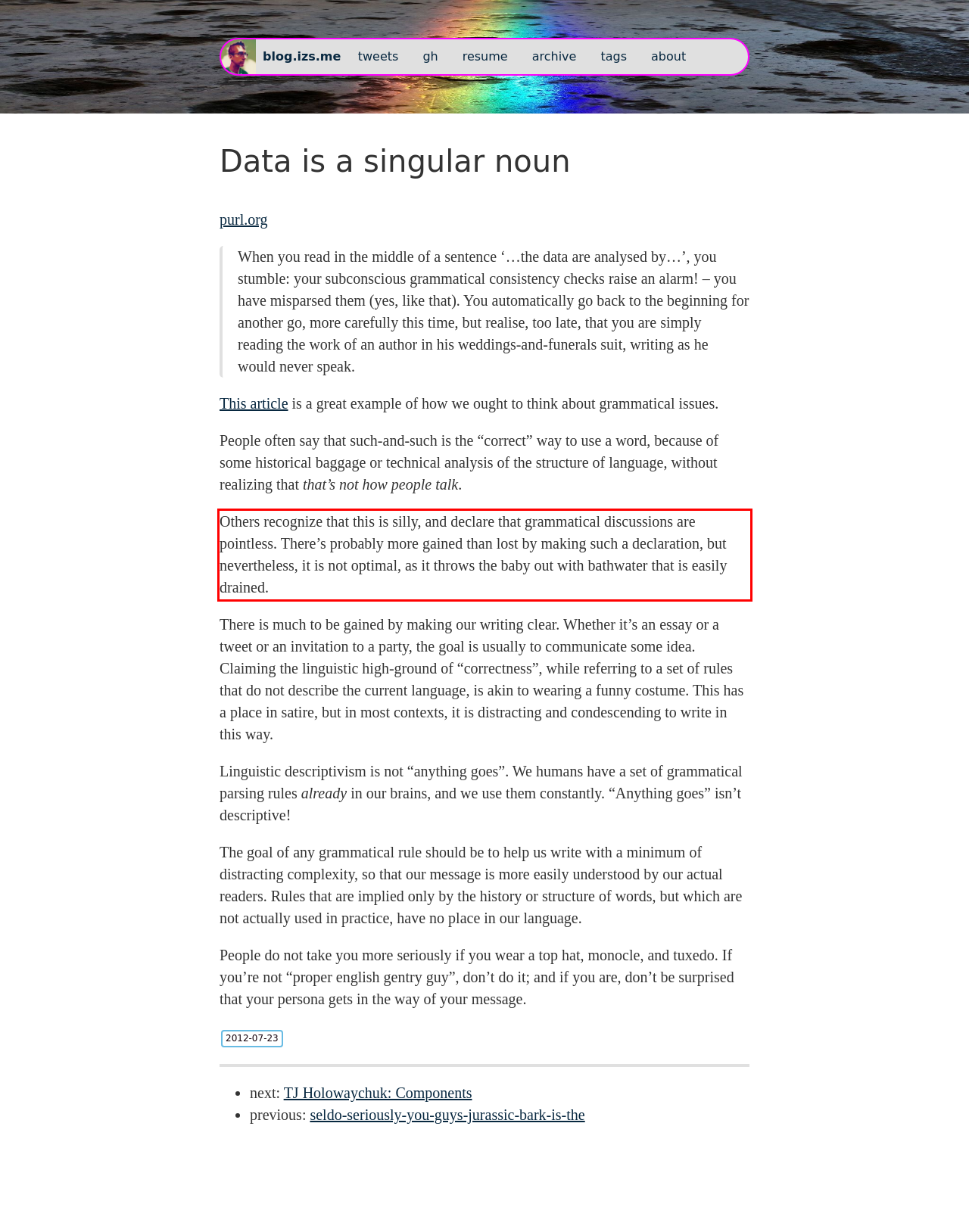Analyze the screenshot of the webpage and extract the text from the UI element that is inside the red bounding box.

Others recognize that this is silly, and declare that grammatical discussions are pointless. There’s probably more gained than lost by making such a declaration, but nevertheless, it is not optimal, as it throws the baby out with bathwater that is easily drained.